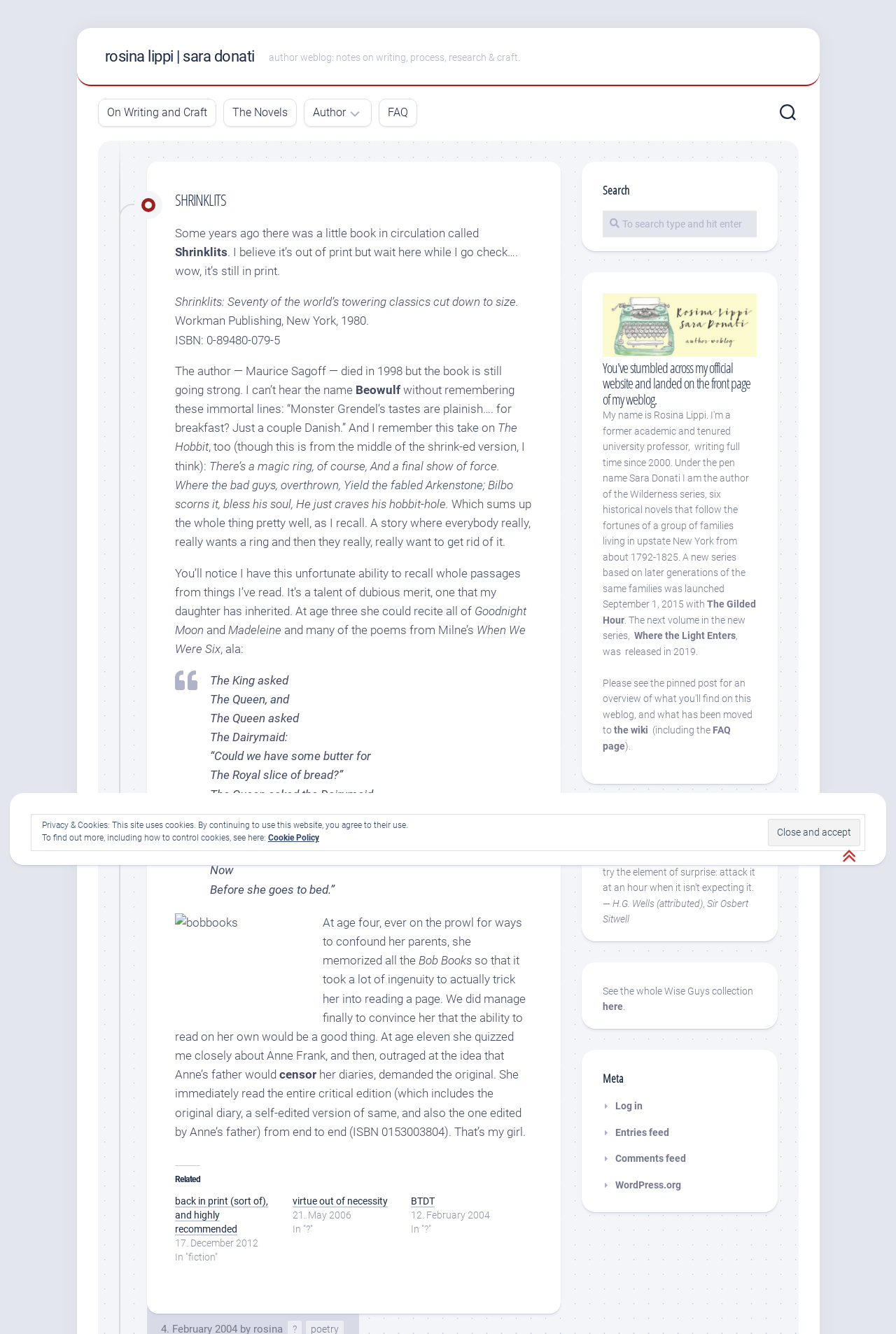What is the title of the book mentioned in the first paragraph?
Answer with a single word or phrase by referring to the visual content.

Shrinklits